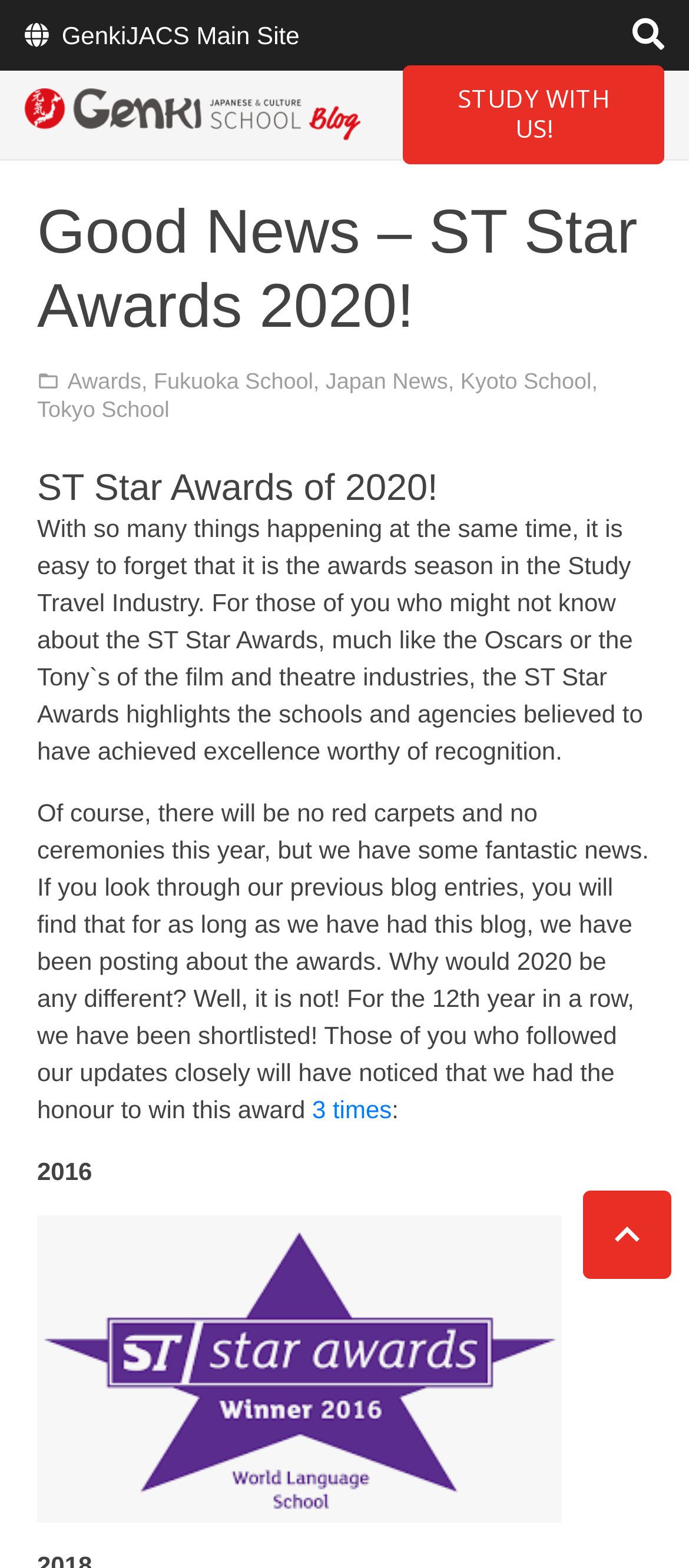Determine the bounding box coordinates of the UI element described below. Use the format (top-left x, top-left y, bottom-right x, bottom-right y) with floating point numbers between 0 and 1: title="Search"

[0.889, 0.0, 0.993, 0.045]